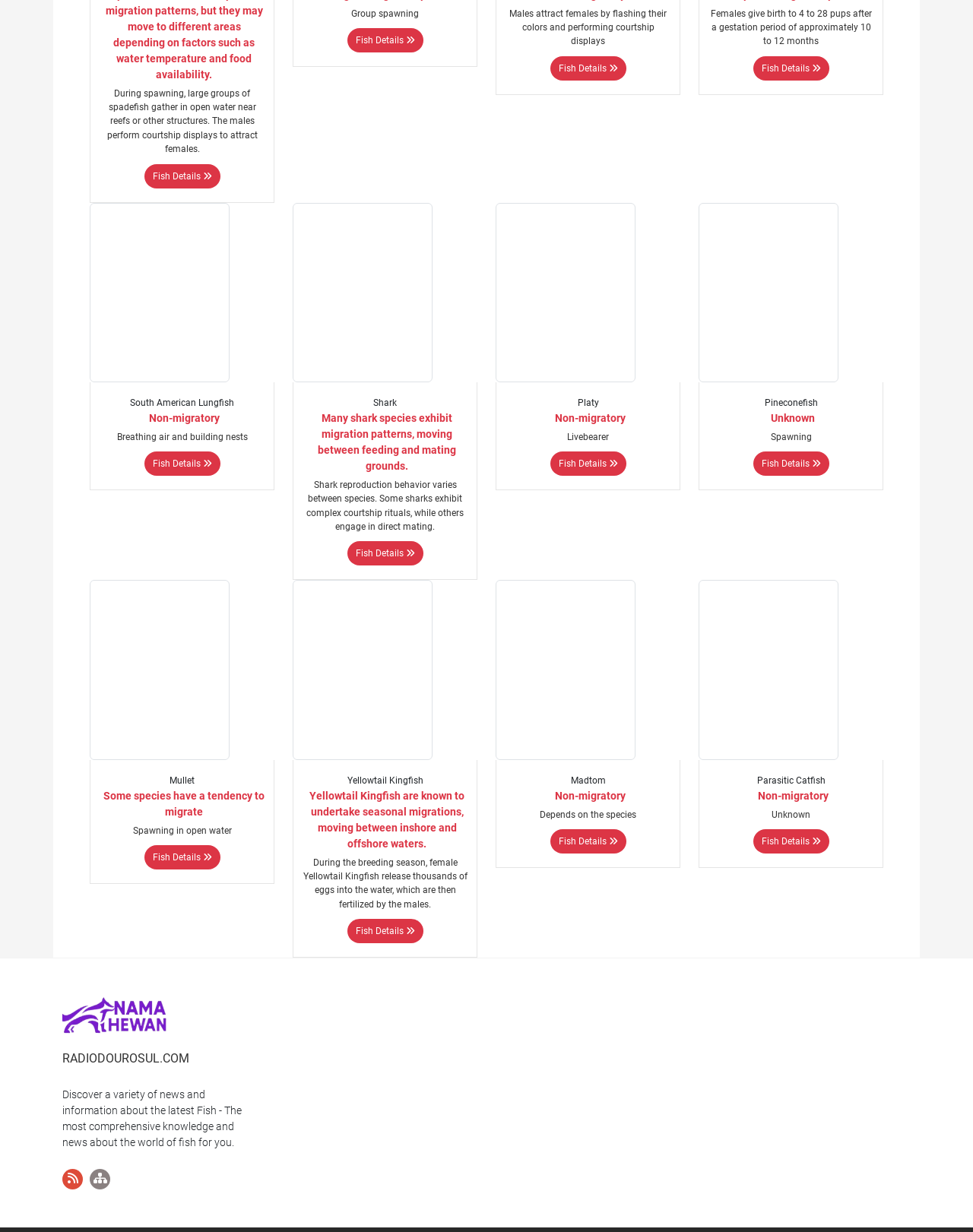Extract the bounding box for the UI element that matches this description: "title="RSS Feed"".

[0.064, 0.949, 0.085, 0.966]